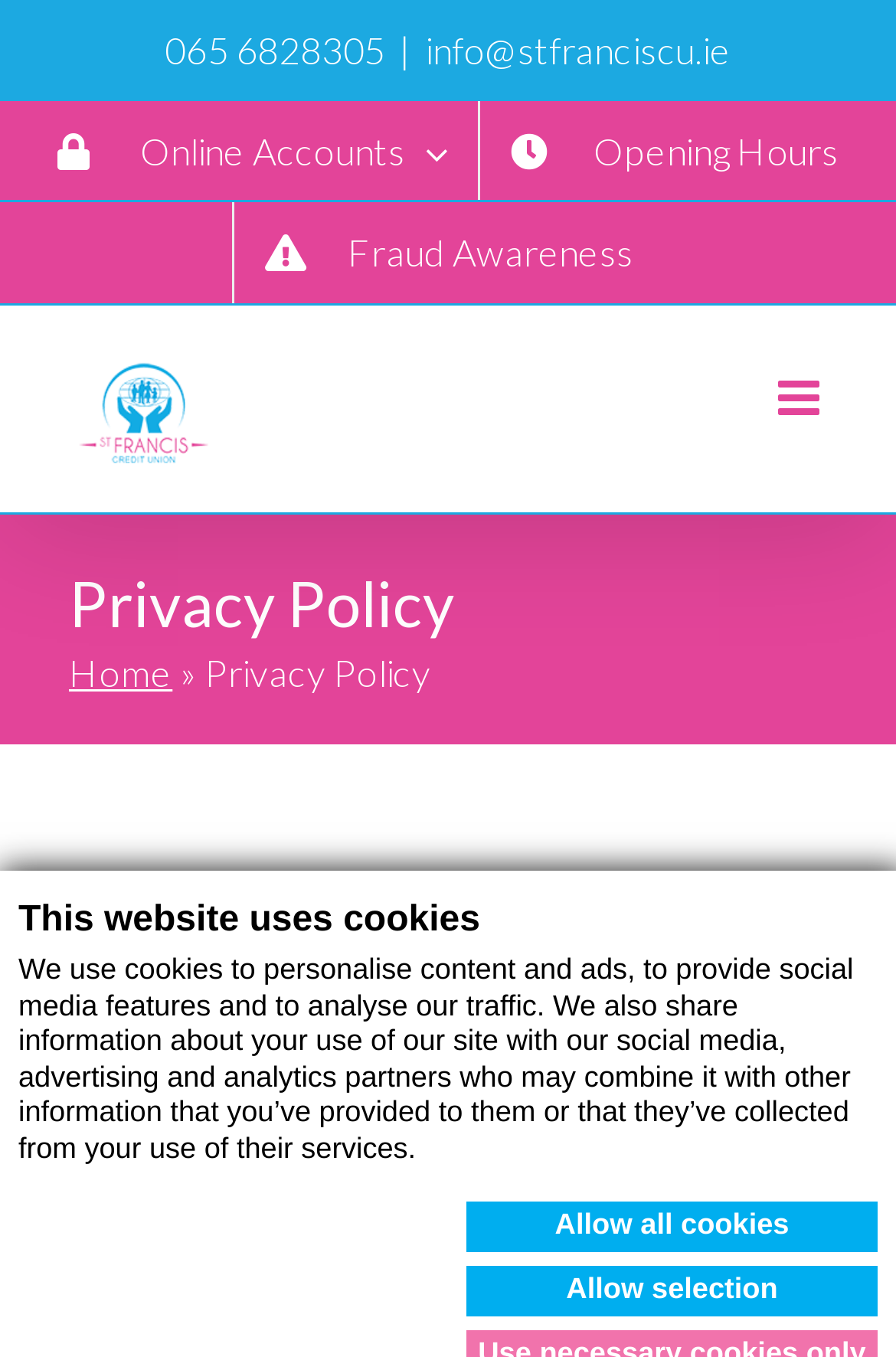Determine the bounding box coordinates for the area that needs to be clicked to fulfill this task: "Click St. Francis Credit Union Logo". The coordinates must be given as four float numbers between 0 and 1, i.e., [left, top, right, bottom].

[0.077, 0.259, 0.24, 0.344]